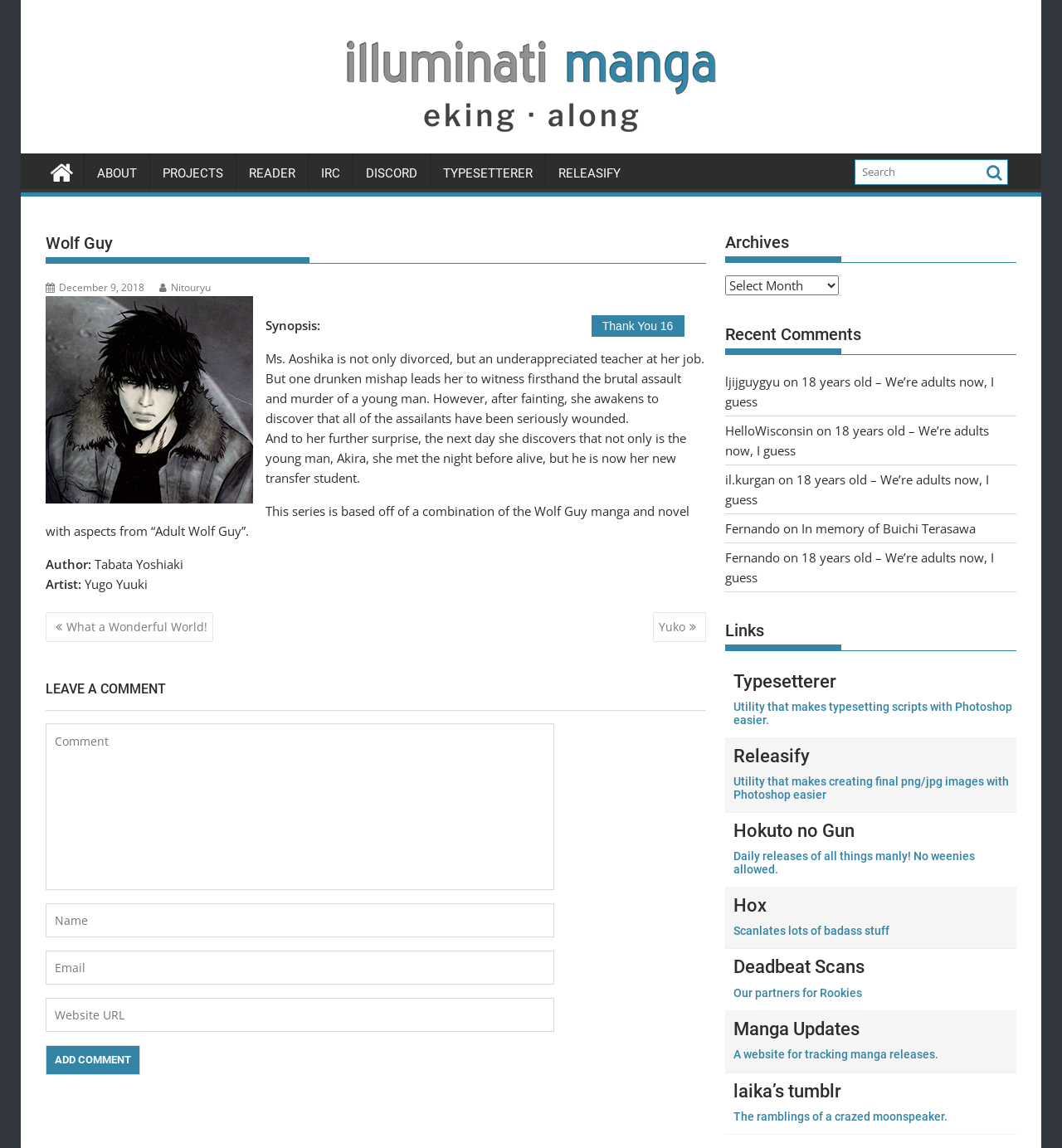Provide your answer in a single word or phrase: 
How many links are there in the 'Links' section?

6